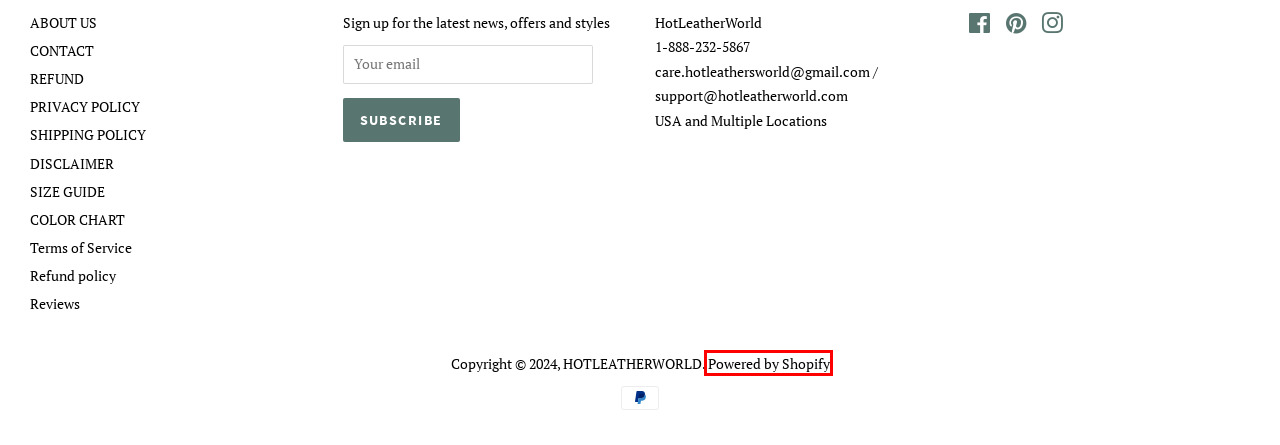Examine the screenshot of the webpage, which has a red bounding box around a UI element. Select the webpage description that best fits the new webpage after the element inside the red bounding box is clicked. Here are the choices:
A. Leather Pillow Covers |  HOTLEATHERWORLD
B. Size Guide |  HOTLEATHERWORLD
C. Feel Free To Contact Us !! |  HOTLEATHERWORLD
D. Start and grow your e-commerce business - 3-Day Free Trial - Shopify USA
E. Leather Aprons |  HOTLEATHERWORLD
F. Home& Garden |  HOTLEATHERWORLD
G. Leather Bedsheets |  HOTLEATHERWORLD
H. New Arrivals |  HOTLEATHERWORLD

D